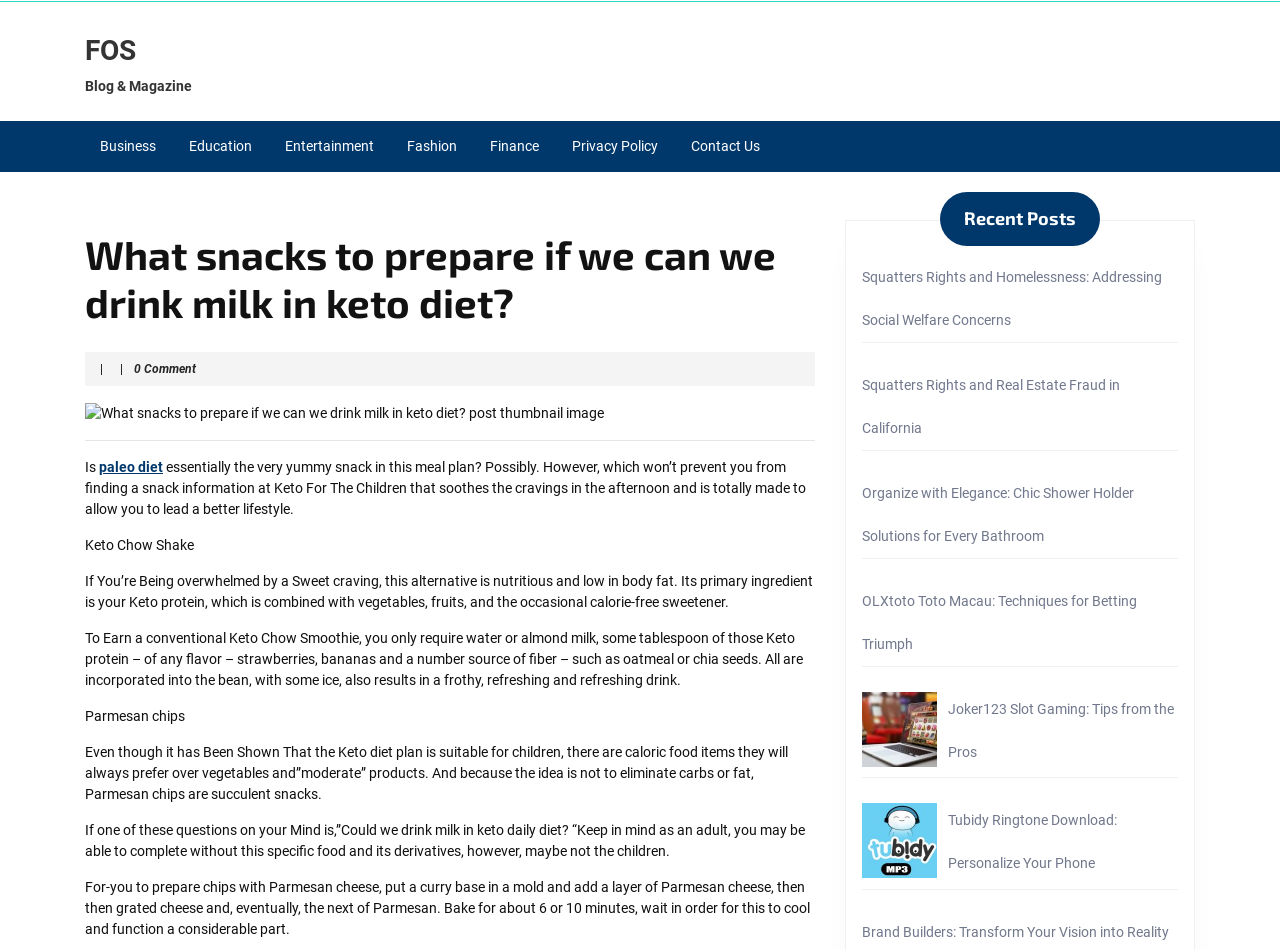Find the bounding box coordinates for the area you need to click to carry out the instruction: "Click on the 'Contact Us' link". The coordinates should be four float numbers between 0 and 1, indicated as [left, top, right, bottom].

[0.528, 0.127, 0.605, 0.181]